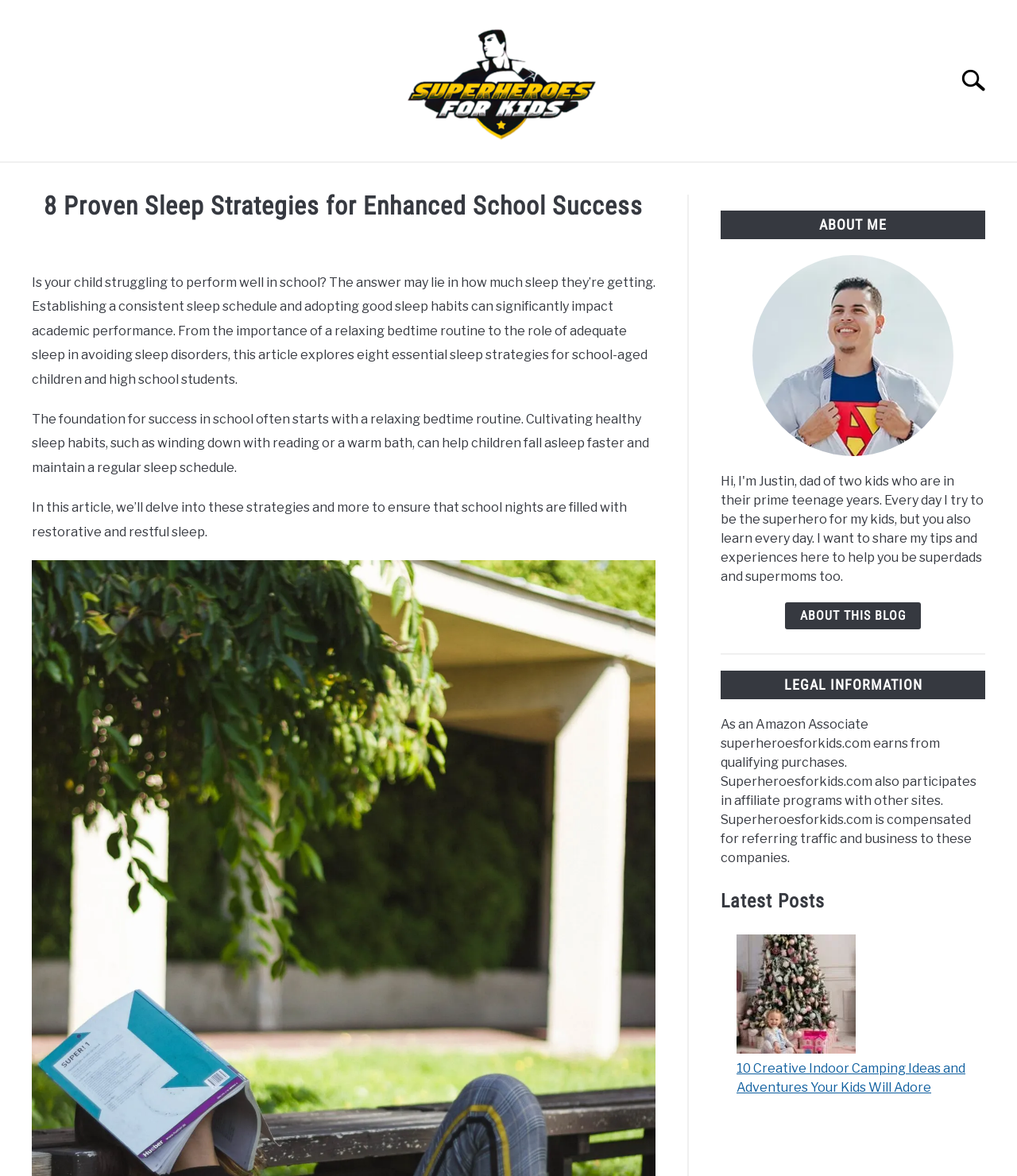Give the bounding box coordinates for the element described as: "Activities for Kids".

[0.318, 0.138, 0.474, 0.169]